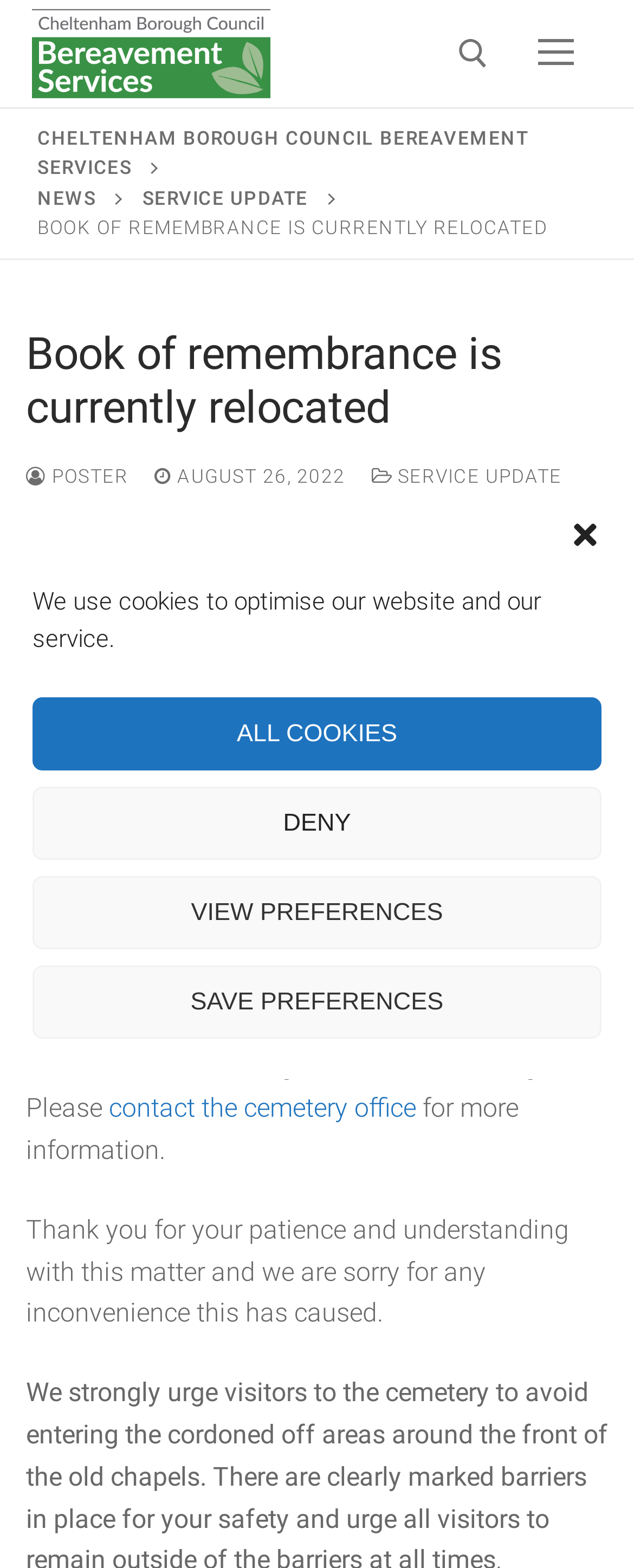How many chapels are listed on the webpage?
Please provide a single word or phrase as the answer based on the screenshot.

4